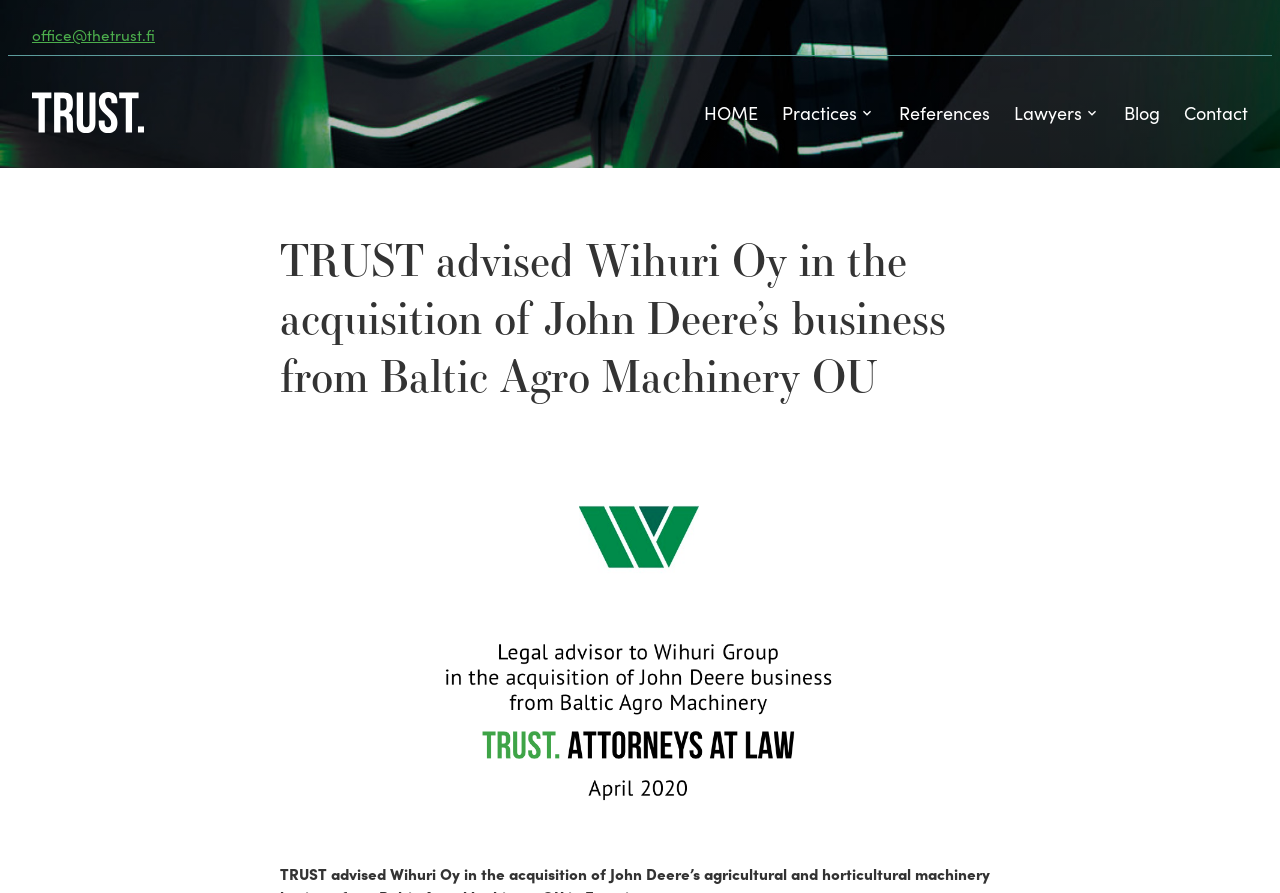Please find the bounding box coordinates of the element that must be clicked to perform the given instruction: "Click the office email link". The coordinates should be four float numbers from 0 to 1, i.e., [left, top, right, bottom].

[0.025, 0.027, 0.121, 0.05]